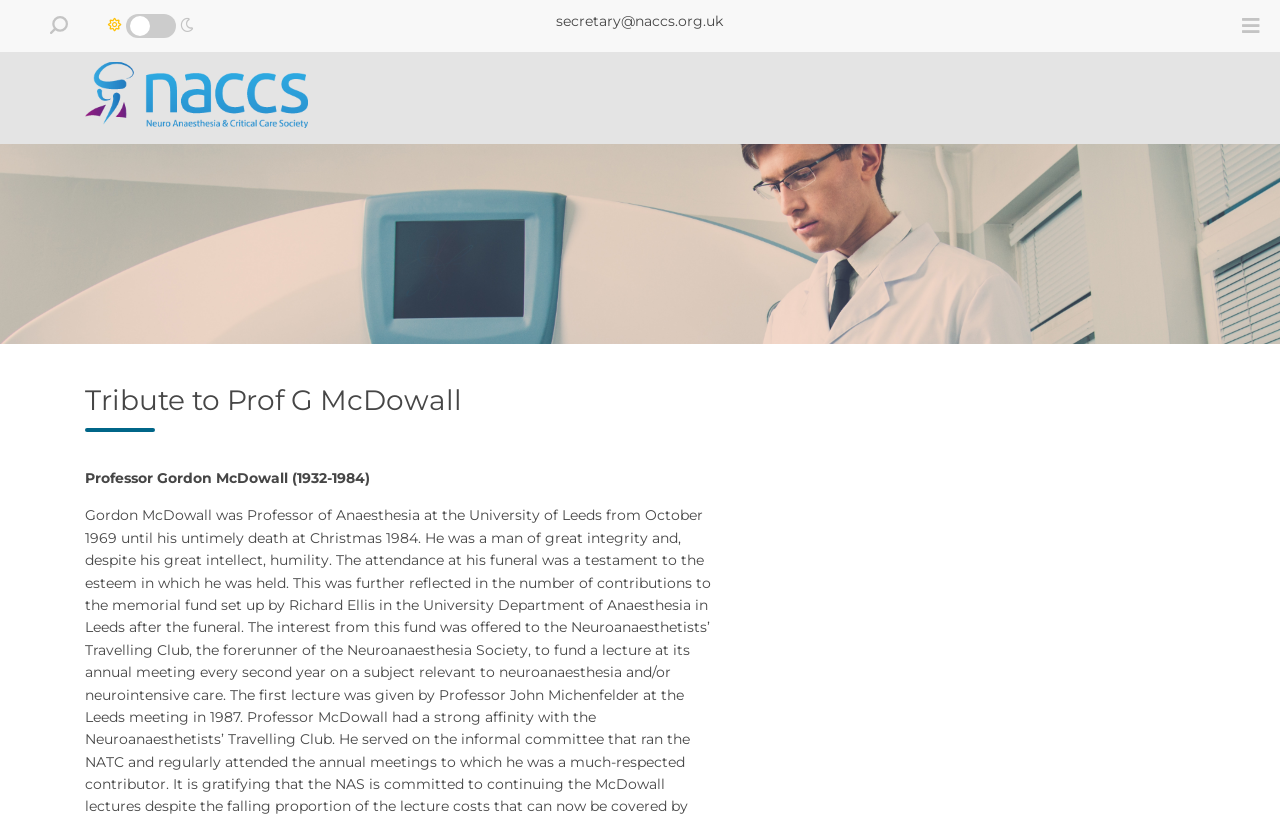Please find the bounding box coordinates in the format (top-left x, top-left y, bottom-right x, bottom-right y) for the given element description. Ensure the coordinates are floating point numbers between 0 and 1. Description: secretary@naccs.org.uk

[0.435, 0.015, 0.565, 0.037]